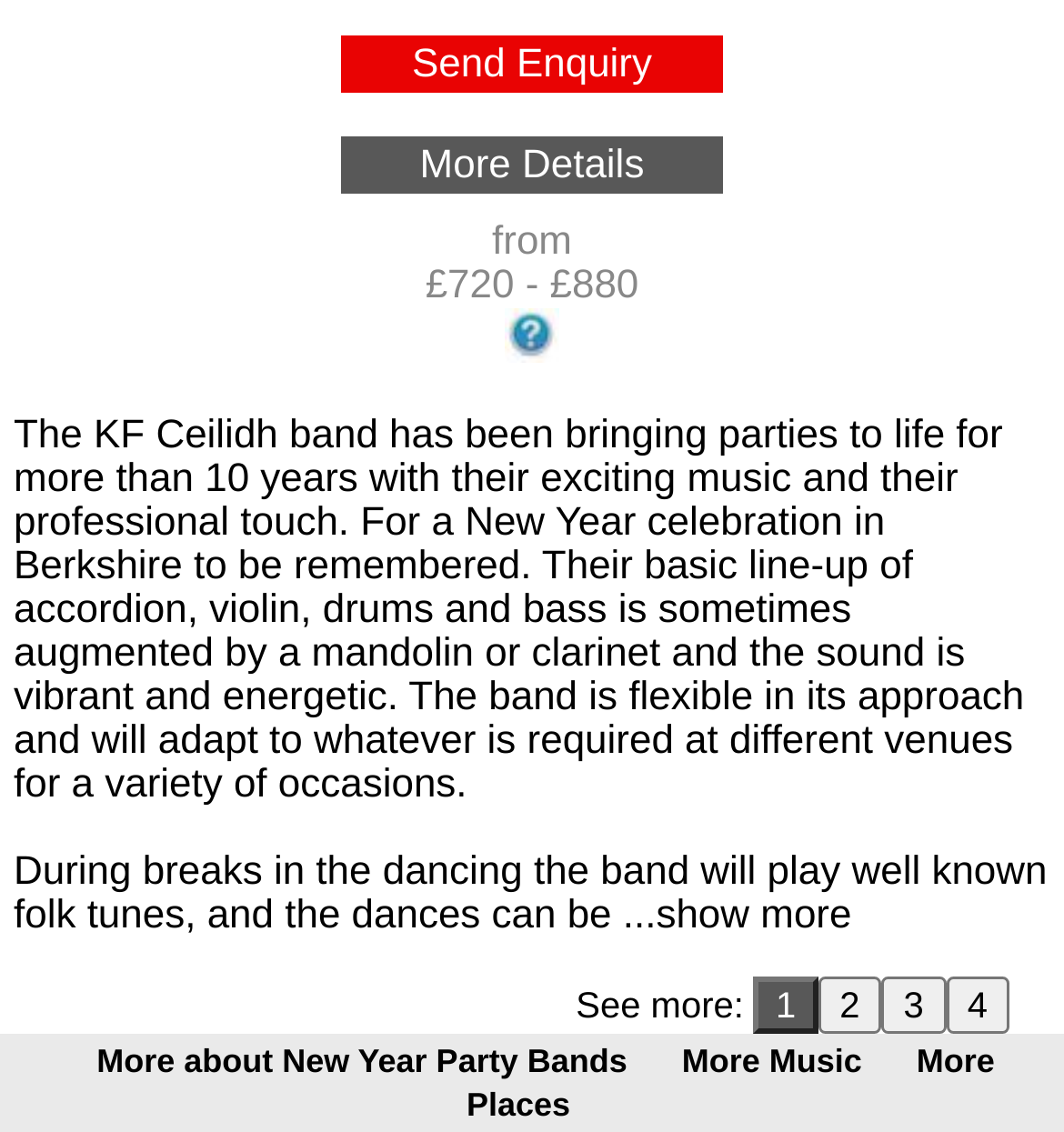Ascertain the bounding box coordinates for the UI element detailed here: "More Places". The coordinates should be provided as [left, top, right, bottom] with each value being a float between 0 and 1.

[0.438, 0.916, 0.935, 0.998]